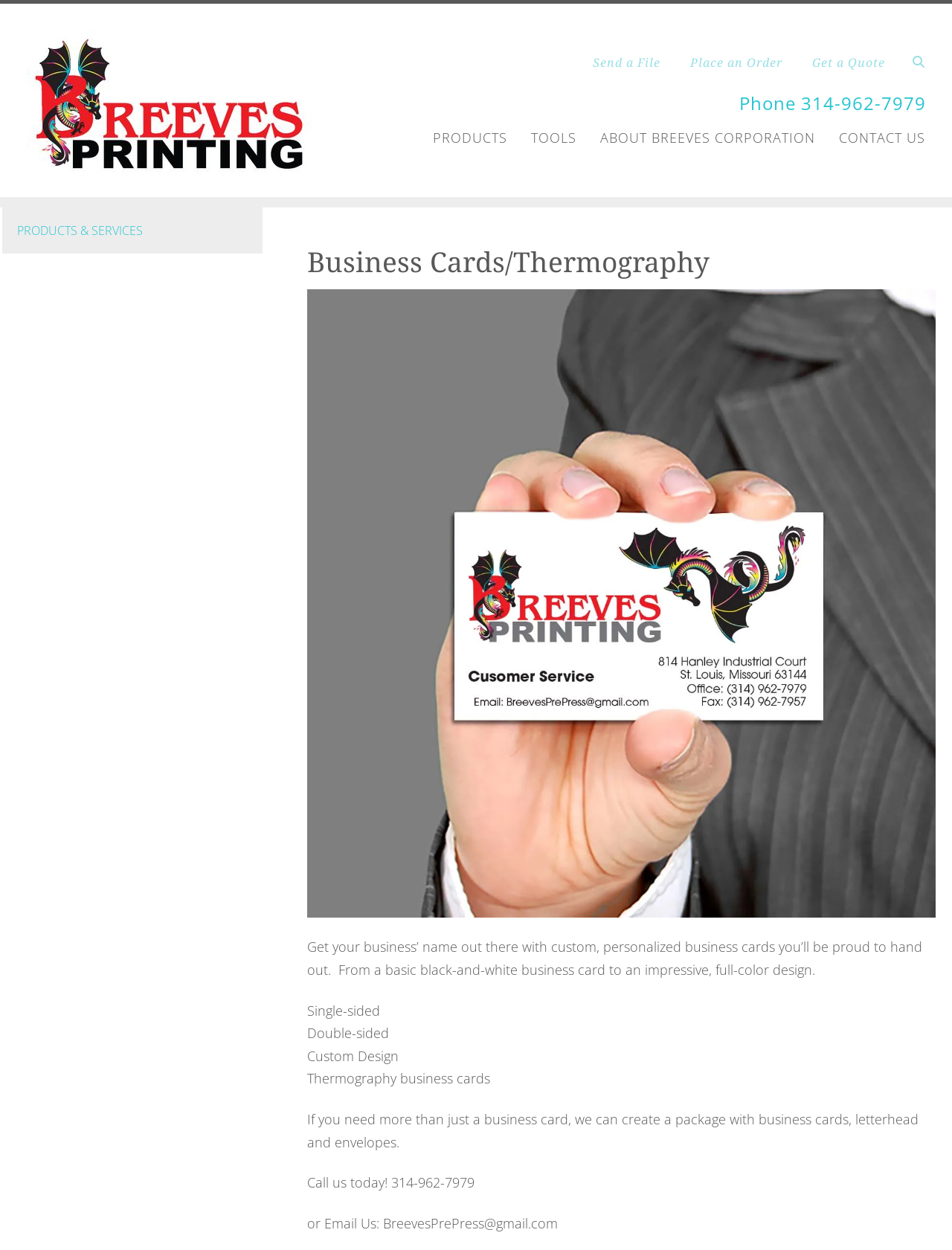Can you find the bounding box coordinates of the area I should click to execute the following instruction: "Get a quote"?

[0.853, 0.044, 0.93, 0.057]